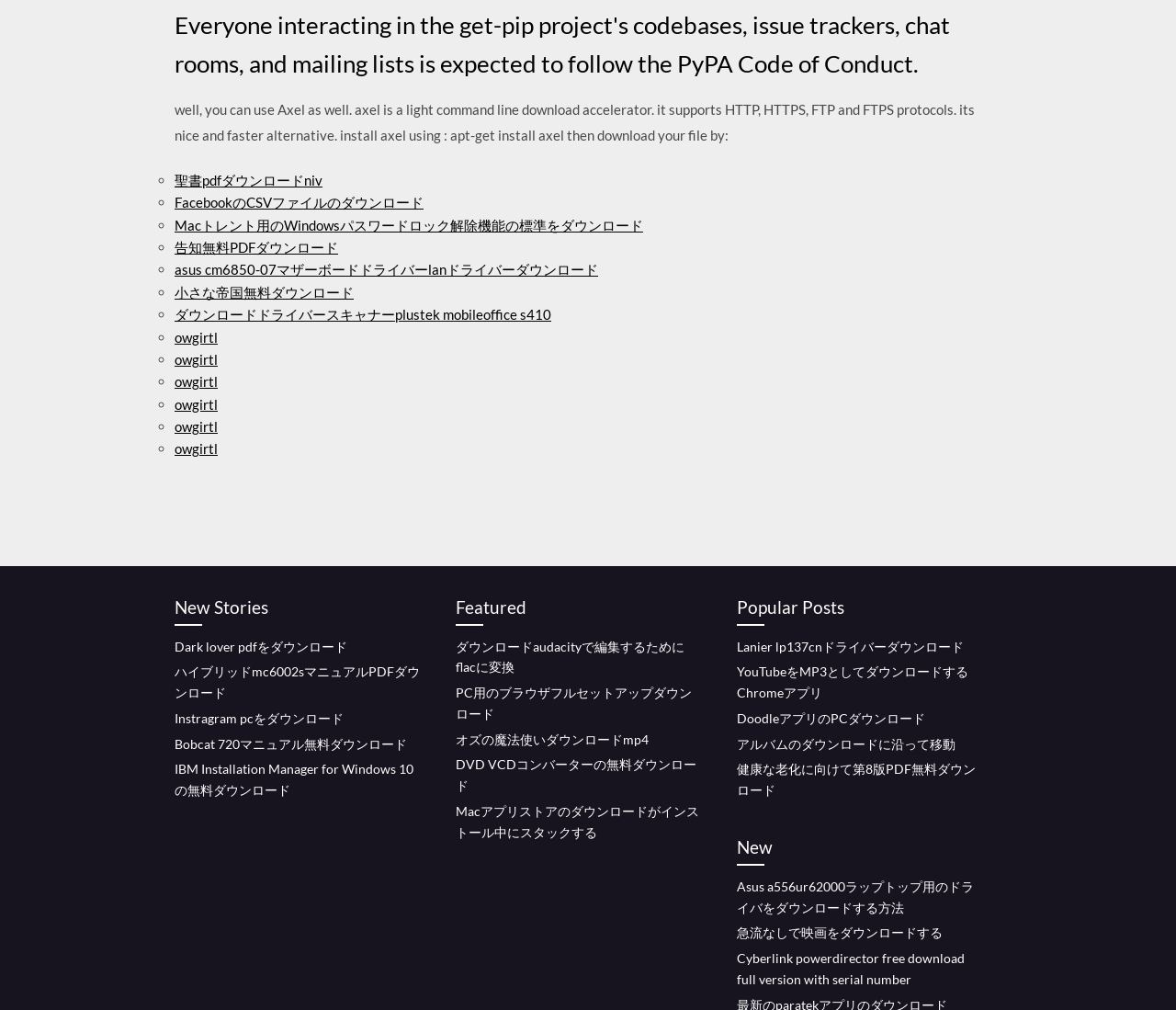Locate the bounding box coordinates of the element that should be clicked to execute the following instruction: "download the Lanier LP137CN driver".

[0.627, 0.632, 0.82, 0.648]